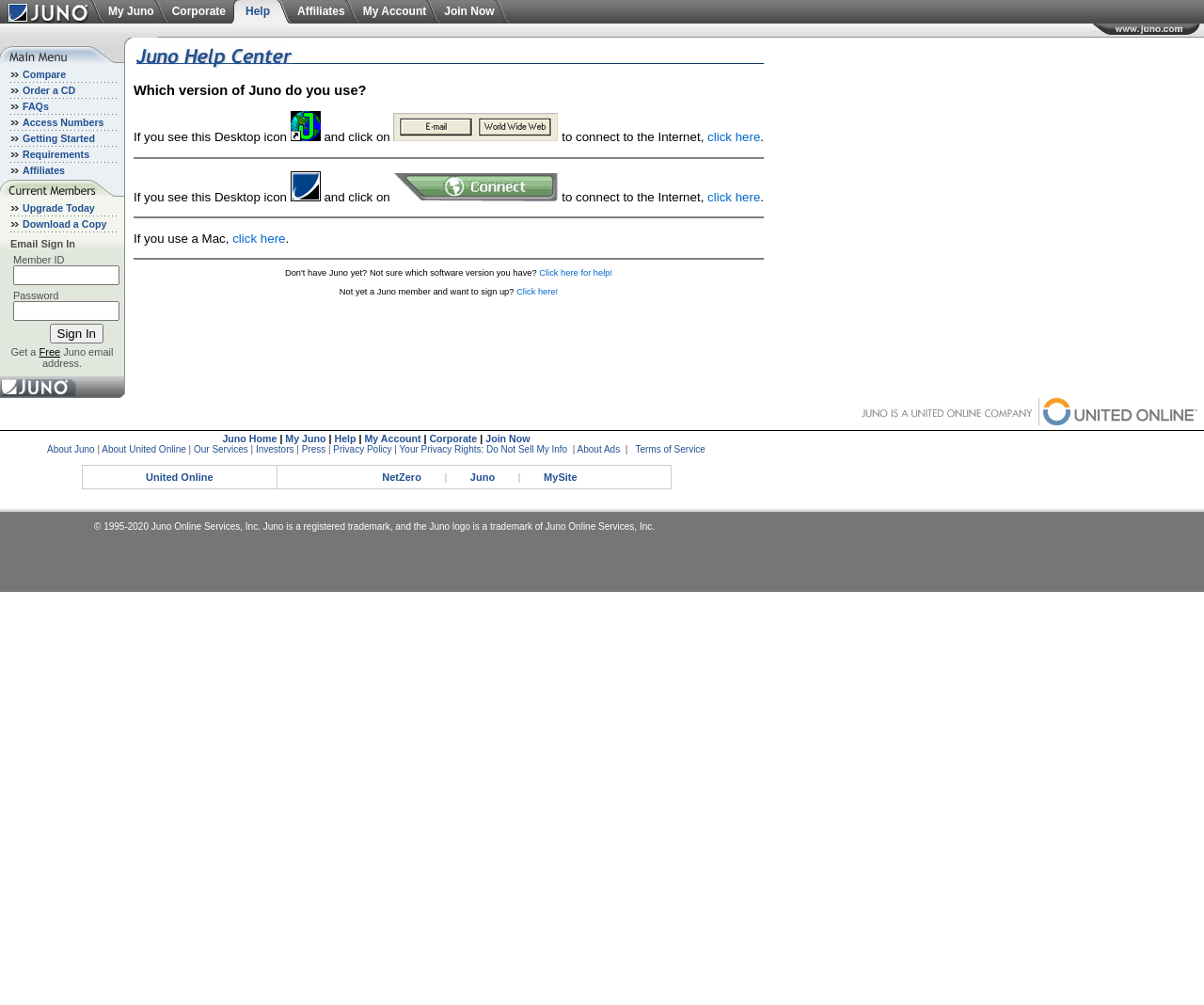How many links are there in the main menu?
Please use the image to provide an in-depth answer to the question.

The main menu is located in the middle of the webpage and contains links to 'Main Menu', 'Compare', 'Order a CD', 'FAQs', 'Access Numbers', 'Getting Started', 'Requirements', 'Affiliates', and 'Current Members'. Counting these links, there are 9 links in the main menu.